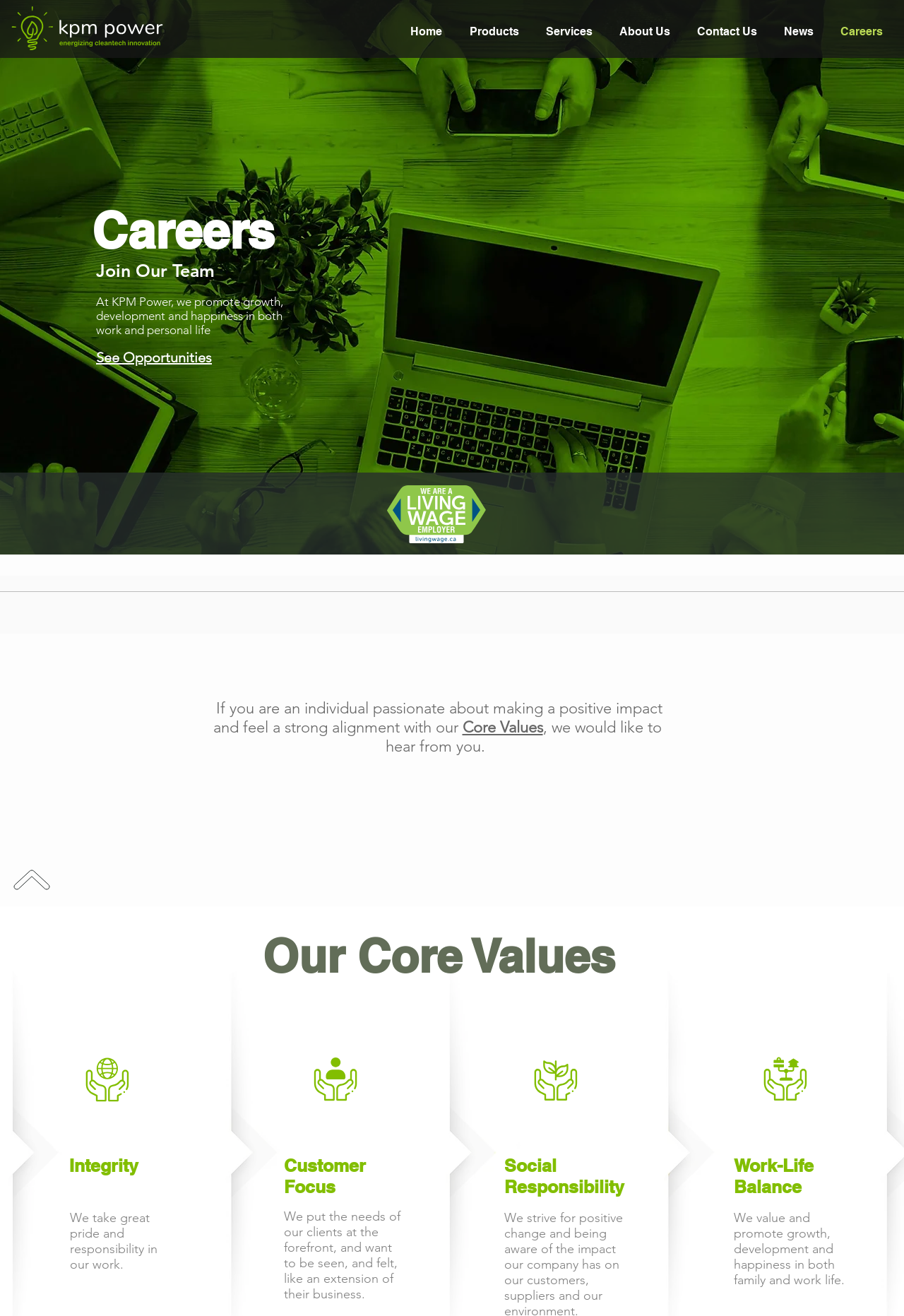Pinpoint the bounding box coordinates of the area that should be clicked to complete the following instruction: "Learn about Core Values". The coordinates must be given as four float numbers between 0 and 1, i.e., [left, top, right, bottom].

[0.511, 0.545, 0.6, 0.56]